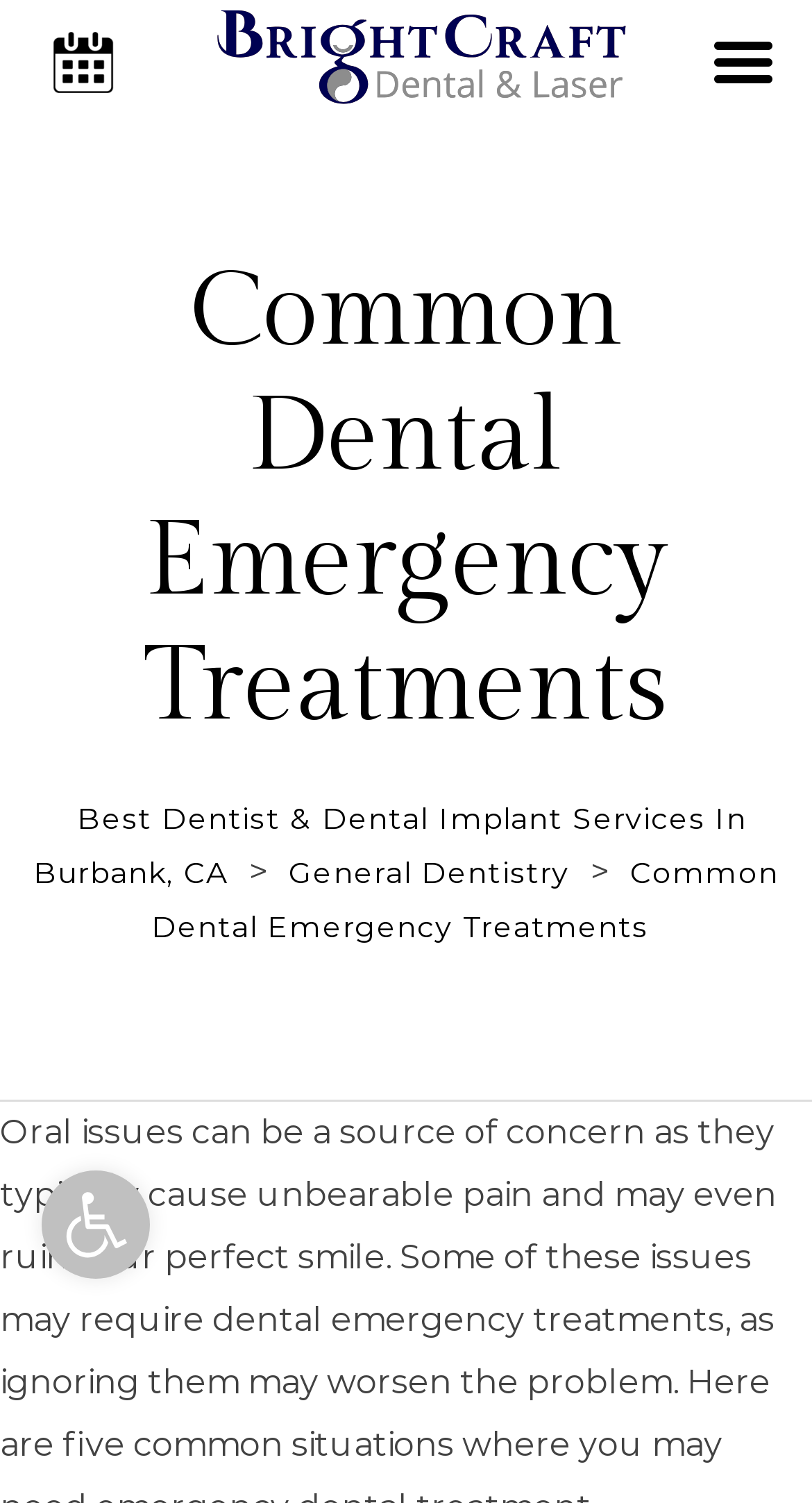What is the name of the dentist service provider?
Carefully examine the image and provide a detailed answer to the question.

By looking at the top of the webpage, I can see the logo and the text 'Common Dental Emergency Treatments | Brightcraft | Burbank Ca', which indicates that Brightcraft is the name of the dentist service provider.